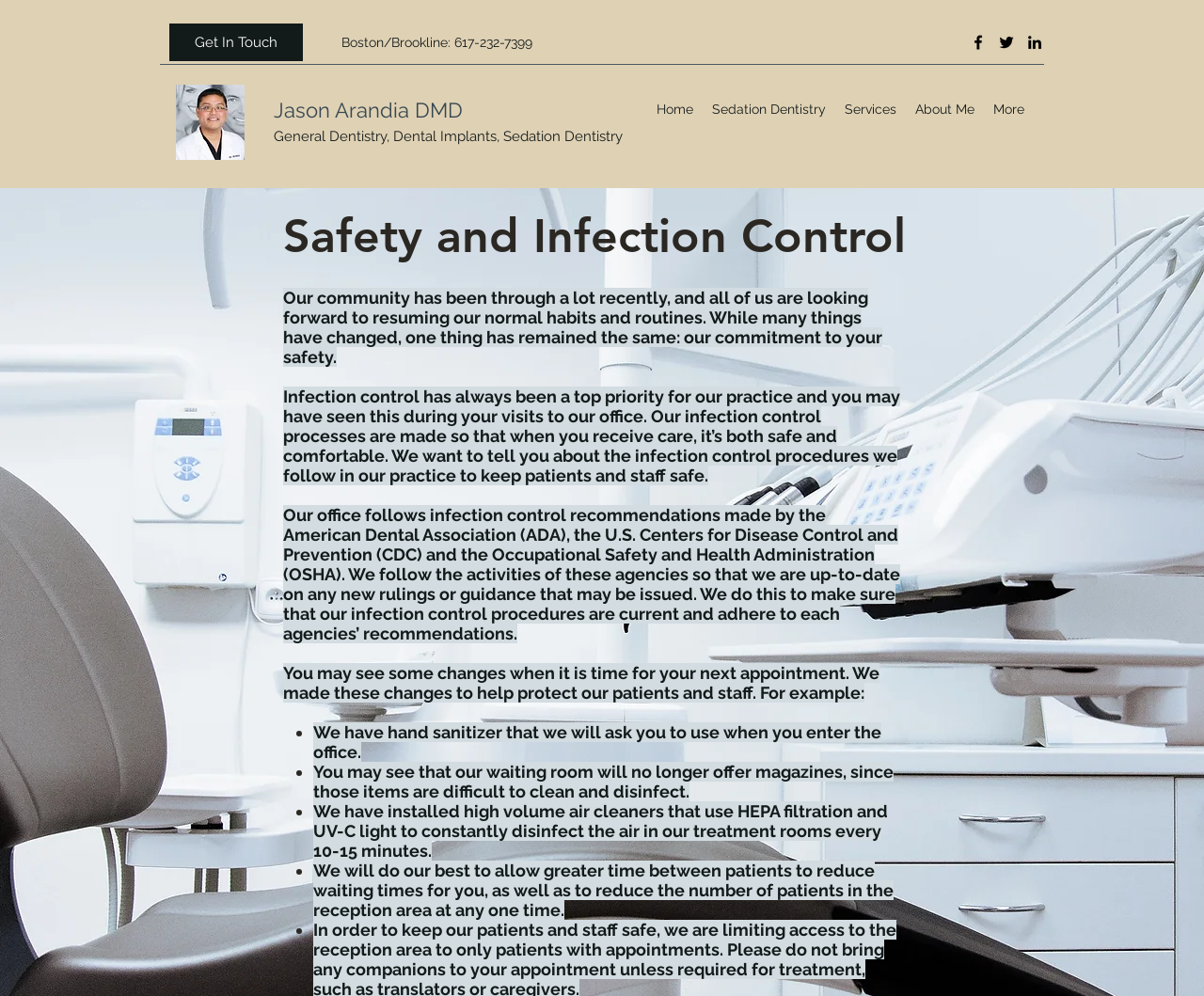Determine the bounding box coordinates for the area that needs to be clicked to fulfill this task: "Visit Facebook page". The coordinates must be given as four float numbers between 0 and 1, i.e., [left, top, right, bottom].

[0.805, 0.033, 0.82, 0.052]